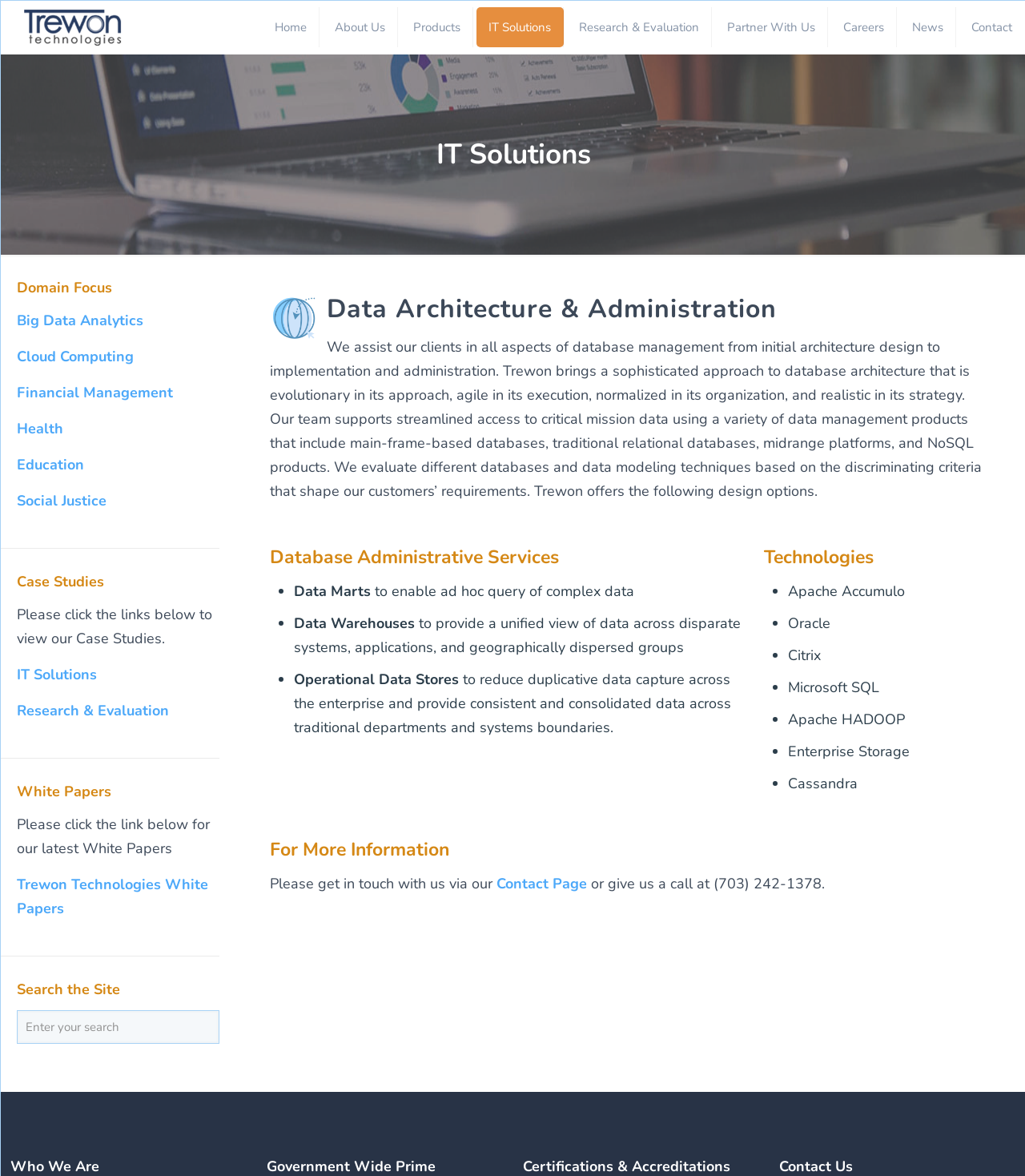Answer the following inquiry with a single word or phrase:
What is the company name?

Trewon Technologies